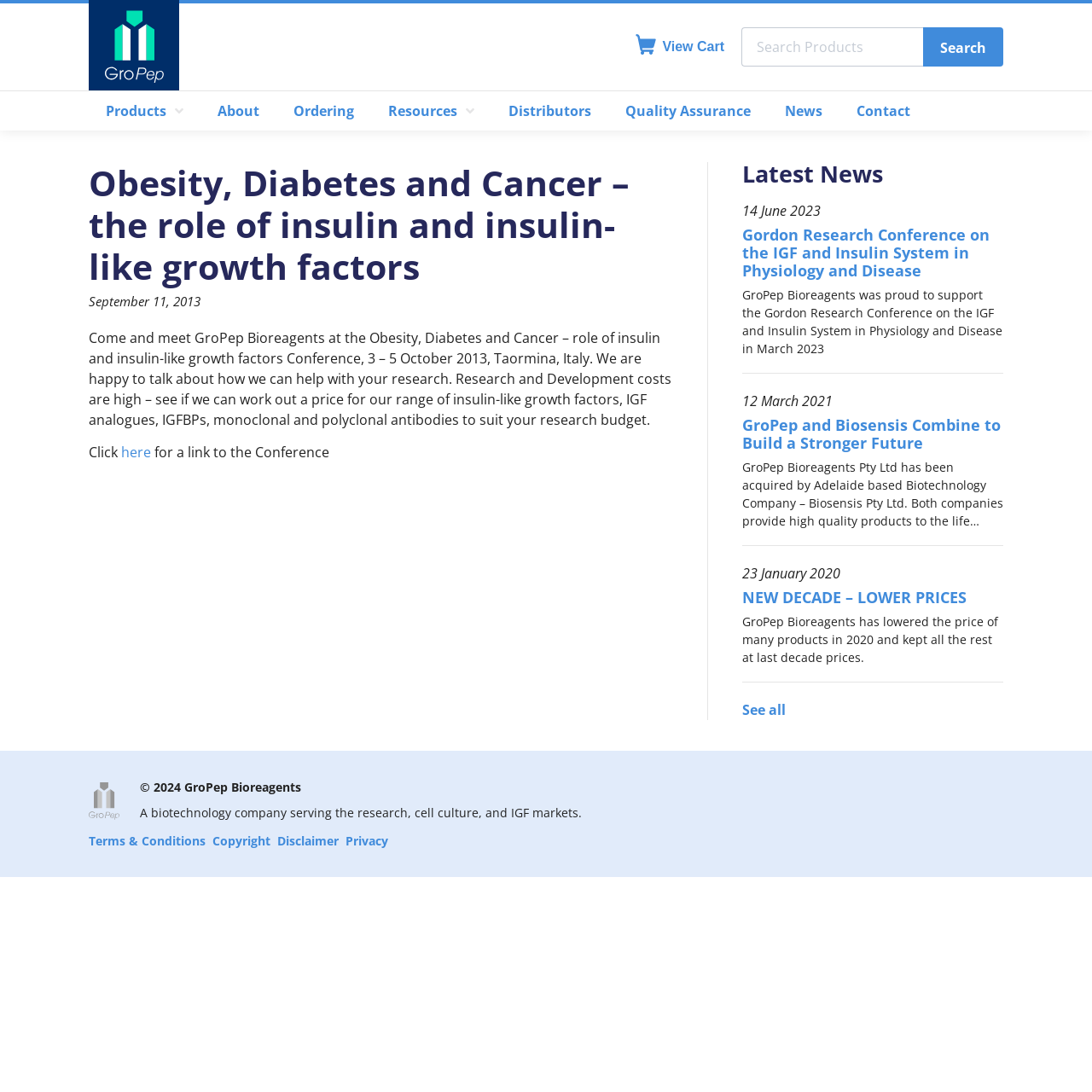Please locate the bounding box coordinates of the element that should be clicked to complete the given instruction: "Learn about GroPep Bioreagents at the Obesity, Diabetes and Cancer Conference".

[0.081, 0.301, 0.615, 0.393]